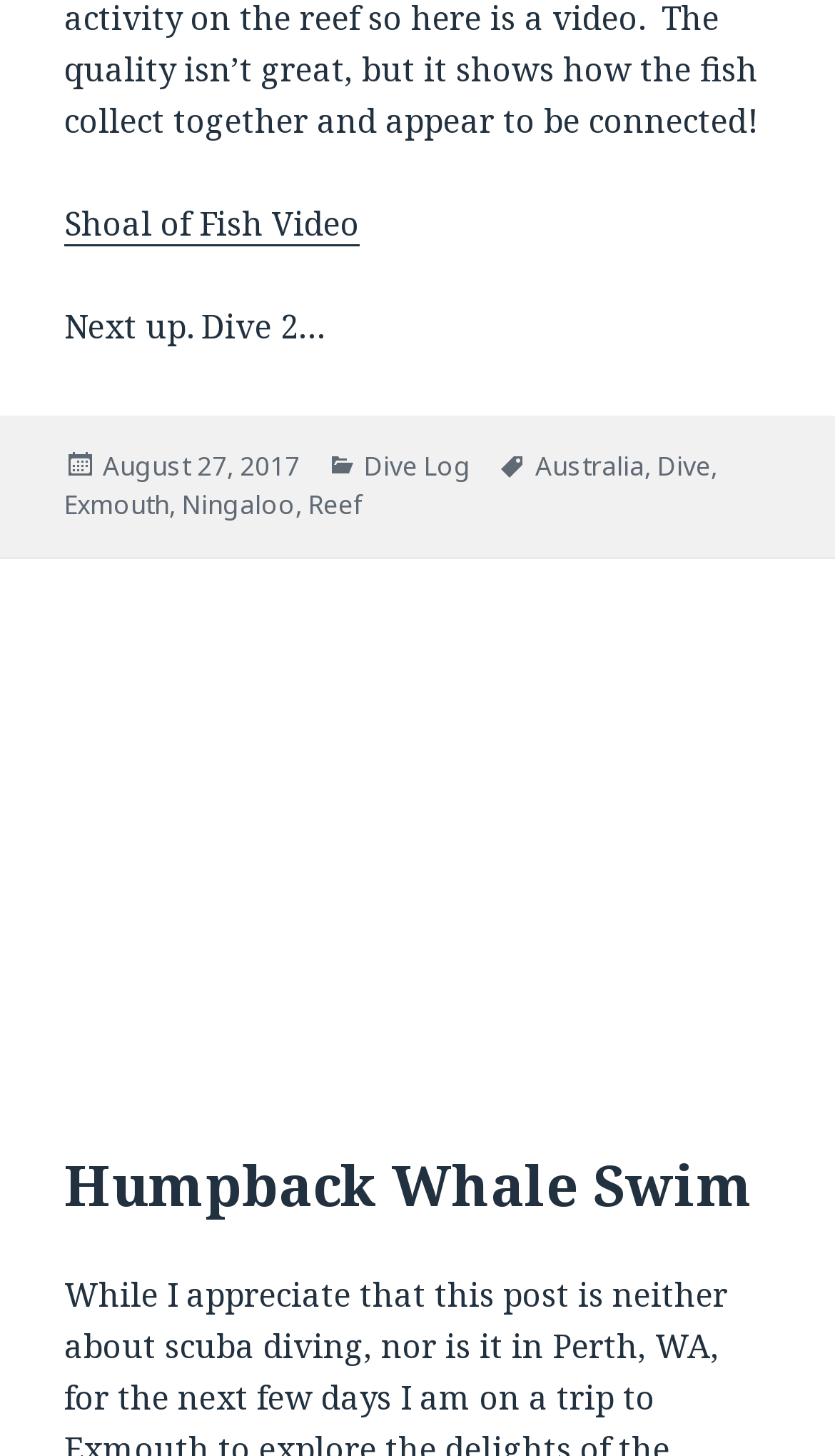Please locate the bounding box coordinates of the region I need to click to follow this instruction: "Explore the 'Ningaloo' tag".

[0.218, 0.334, 0.354, 0.36]